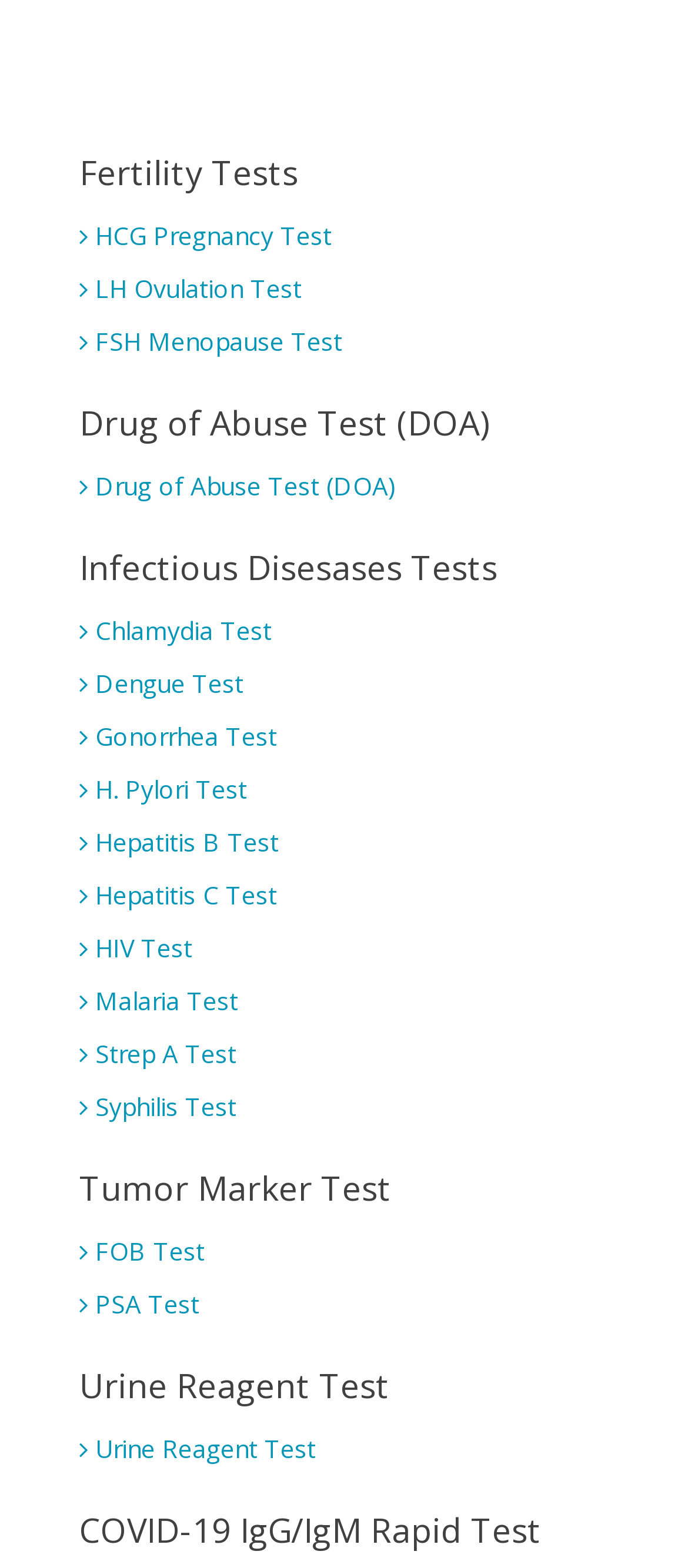Locate the bounding box coordinates of the element that should be clicked to execute the following instruction: "Explore FSH Menopause Test".

[0.115, 0.207, 0.497, 0.228]